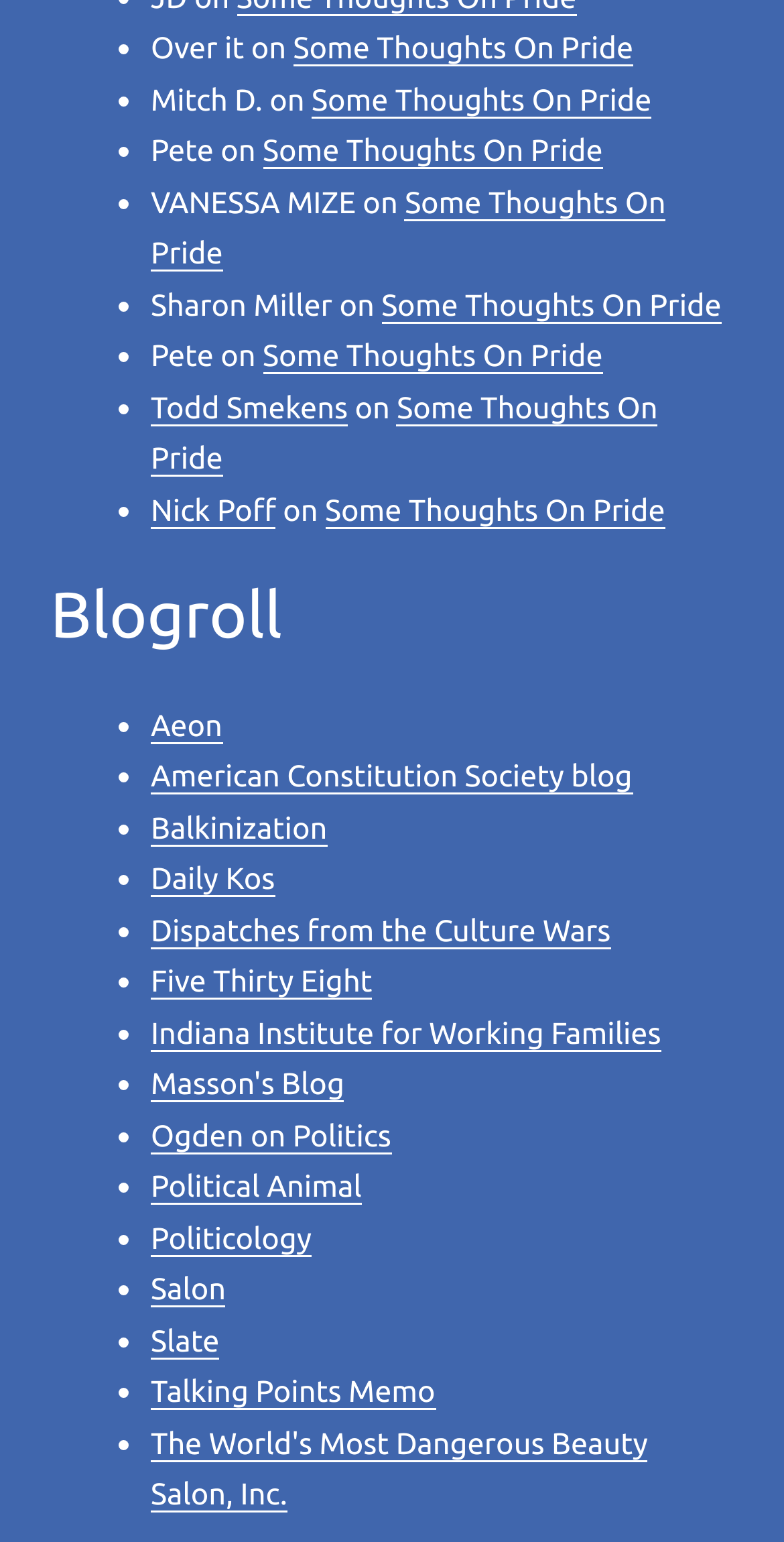Locate the bounding box coordinates of the region to be clicked to comply with the following instruction: "read 'The World's Most Dangerous Beauty Salon, Inc.'". The coordinates must be four float numbers between 0 and 1, in the form [left, top, right, bottom].

[0.192, 0.924, 0.826, 0.981]